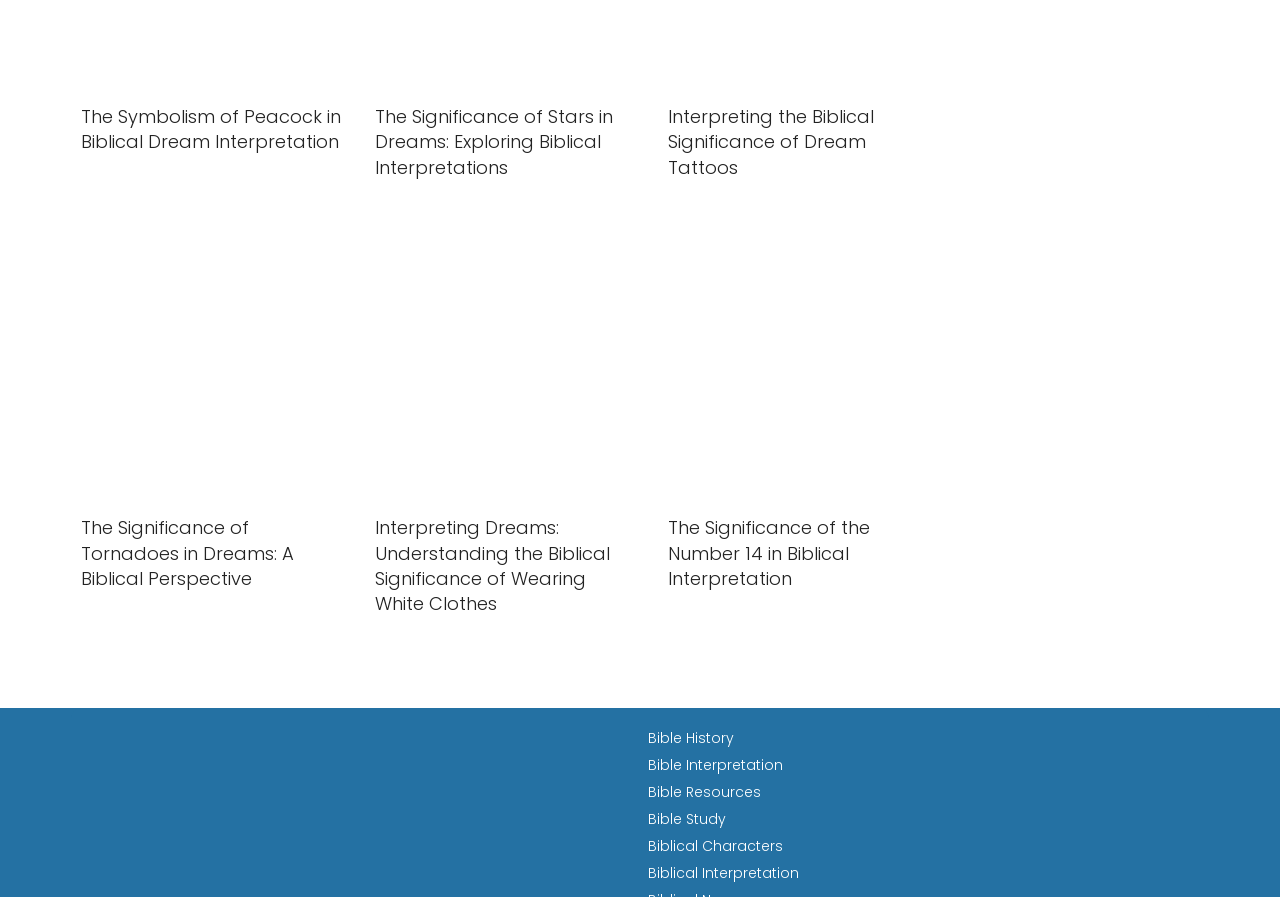Please find the bounding box coordinates in the format (top-left x, top-left y, bottom-right x, bottom-right y) for the given element description. Ensure the coordinates are floating point numbers between 0 and 1. Description: Contact Us

None